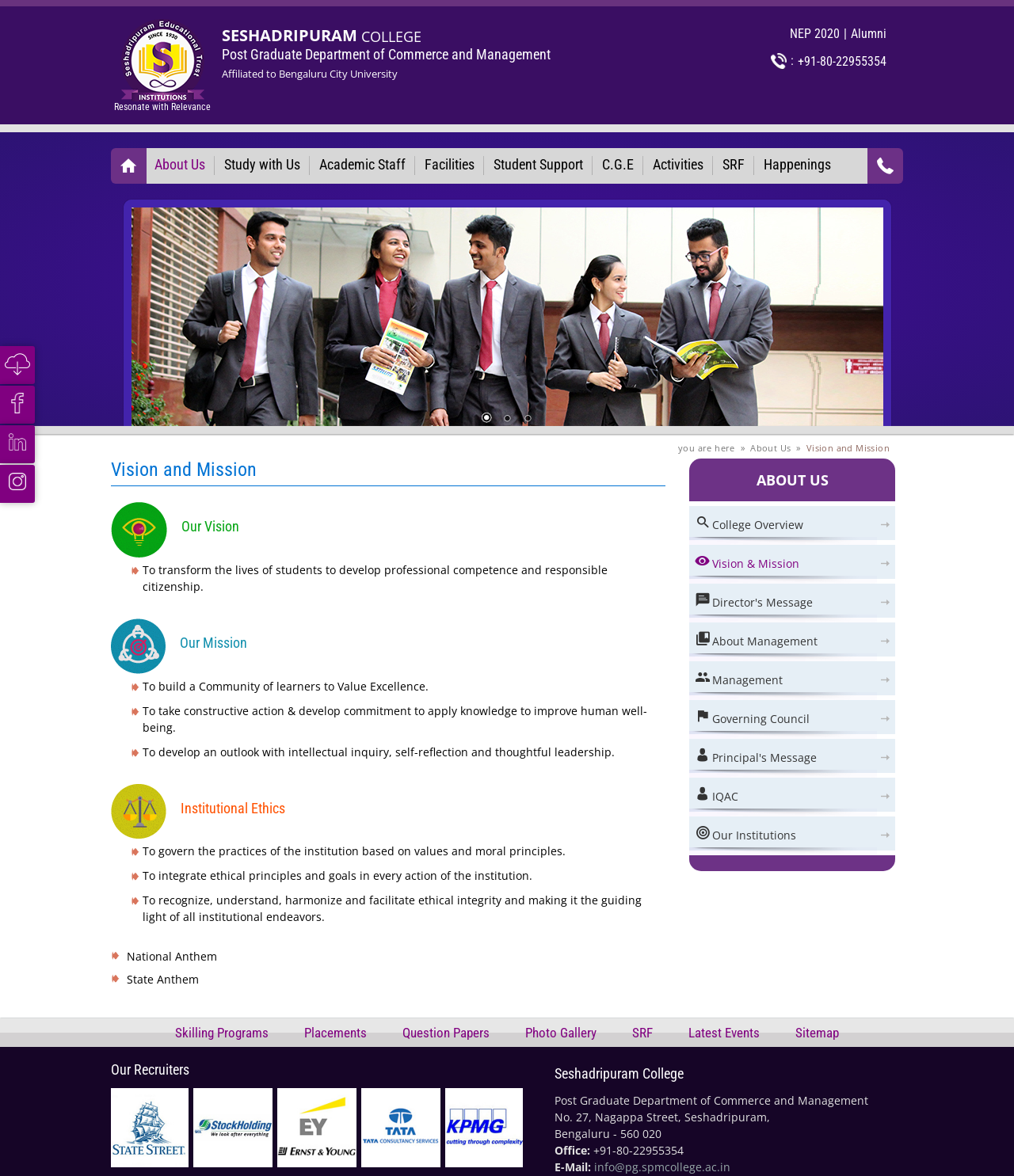Describe all the visual and textual components of the webpage comprehensively.

This webpage is about Seshadripuram College, specifically the Post Graduate Department of Commerce and Management. At the top, there is a logo of the college, followed by a heading that reads "Post Graduate Department of Commerce and Management" and a subheading that indicates the college is affiliated to Bengaluru City University. 

To the right of the logo, there are several links, including "NEP 2020", "Alumni", and a contact number. Below these links, there is a horizontal menu with options such as "About Us", "Study With Us", "Academic Staff", and others.

The main content of the page is divided into two sections. On the left, there is a section titled "Vision and Mission" which outlines the college's vision to transform the lives of students and its mission to build a community of learners. This section also includes the college's institutional ethics.

On the right, there is a section that appears to be a navigation menu with links to various pages, including "College Overview", "Vision & Mission", "Director's Message", and others. Below this menu, there are links to "Skilling Programs", "Placements", "Question Papers", and other resources.

At the bottom of the page, there is a section that displays the college's recruiters, including Enst and young, TCS, and KPMG. There is also a toolbar with previous and next buttons, suggesting that there are more recruiters to be displayed.

Finally, at the very bottom of the page, there is the college's address and contact information.